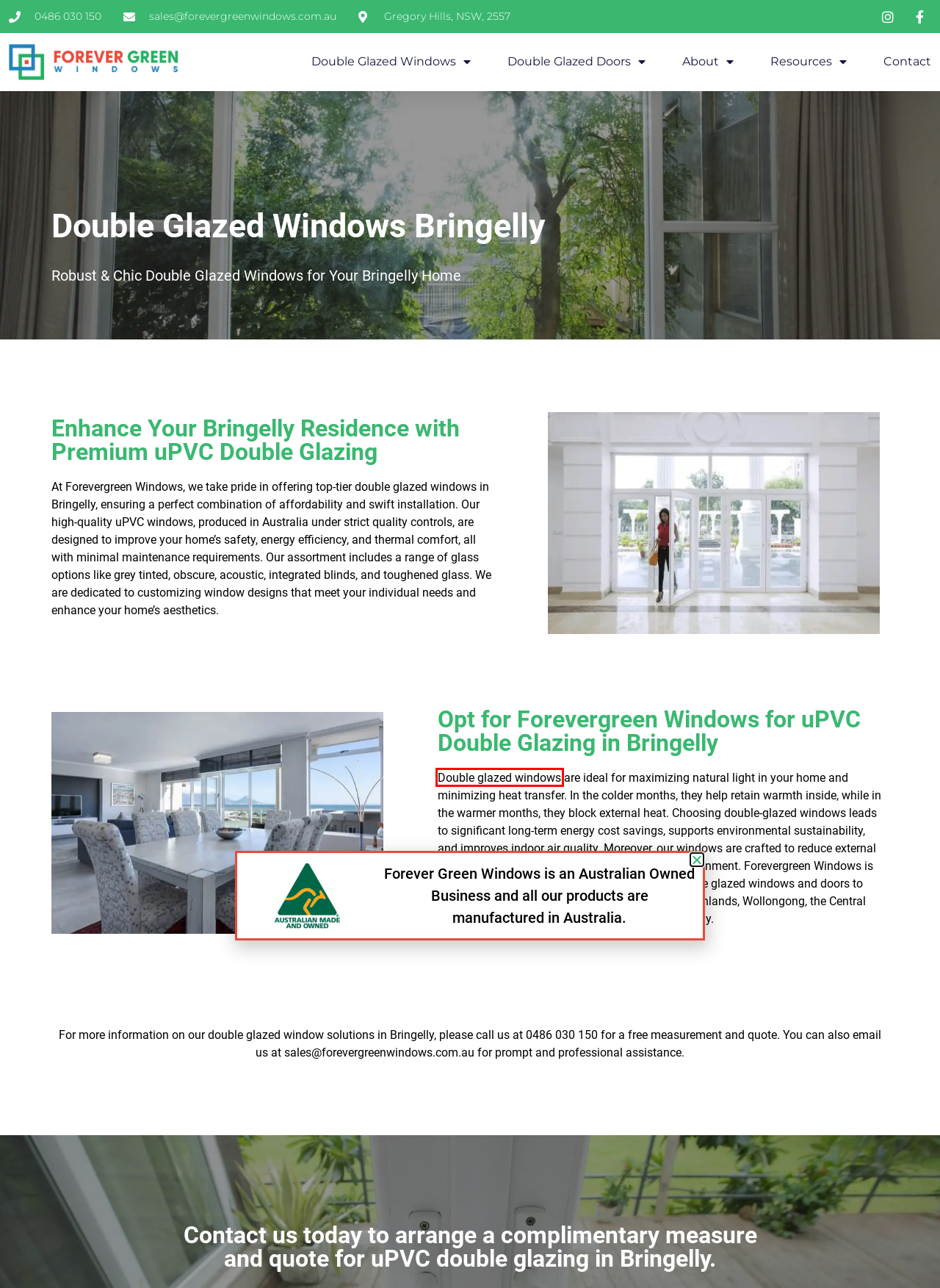Please examine the screenshot provided, which contains a red bounding box around a UI element. Select the webpage description that most accurately describes the new page displayed after clicking the highlighted element. Here are the candidates:
A. UPVC Sliding Windows - Style and Functionality
B. Discover Our Manufacturing Process
C. Why Choose UPVC? Benefits and Advantages Explained
D. Contact Forever Green Windows - Get in Touch with Our Experts
E. Meet The Team - Get to Know Our Window Experts
F. Forever Green Windows - Trusted uPVC Windows & Doors Provider
G. Customisable Window Colour Options for Enhanced Home Aesthetics
H. Frequently Asked Questions (FAQs) - Get Answers to Your Window Queries

F